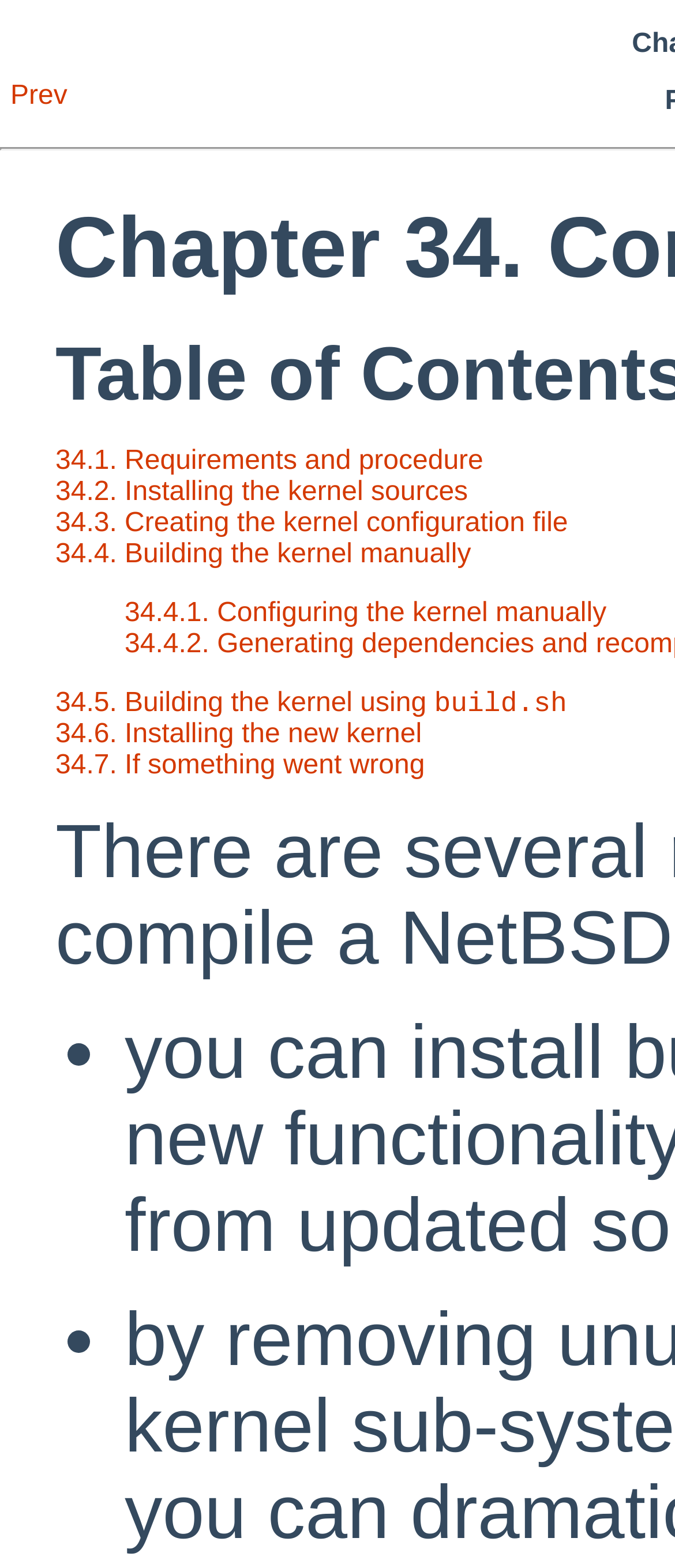Based on the image, provide a detailed response to the question:
How many sections are there in this chapter?

I counted the number of link elements with section numbers, and there are 7 sections in total, ranging from 34.1 to 34.7.